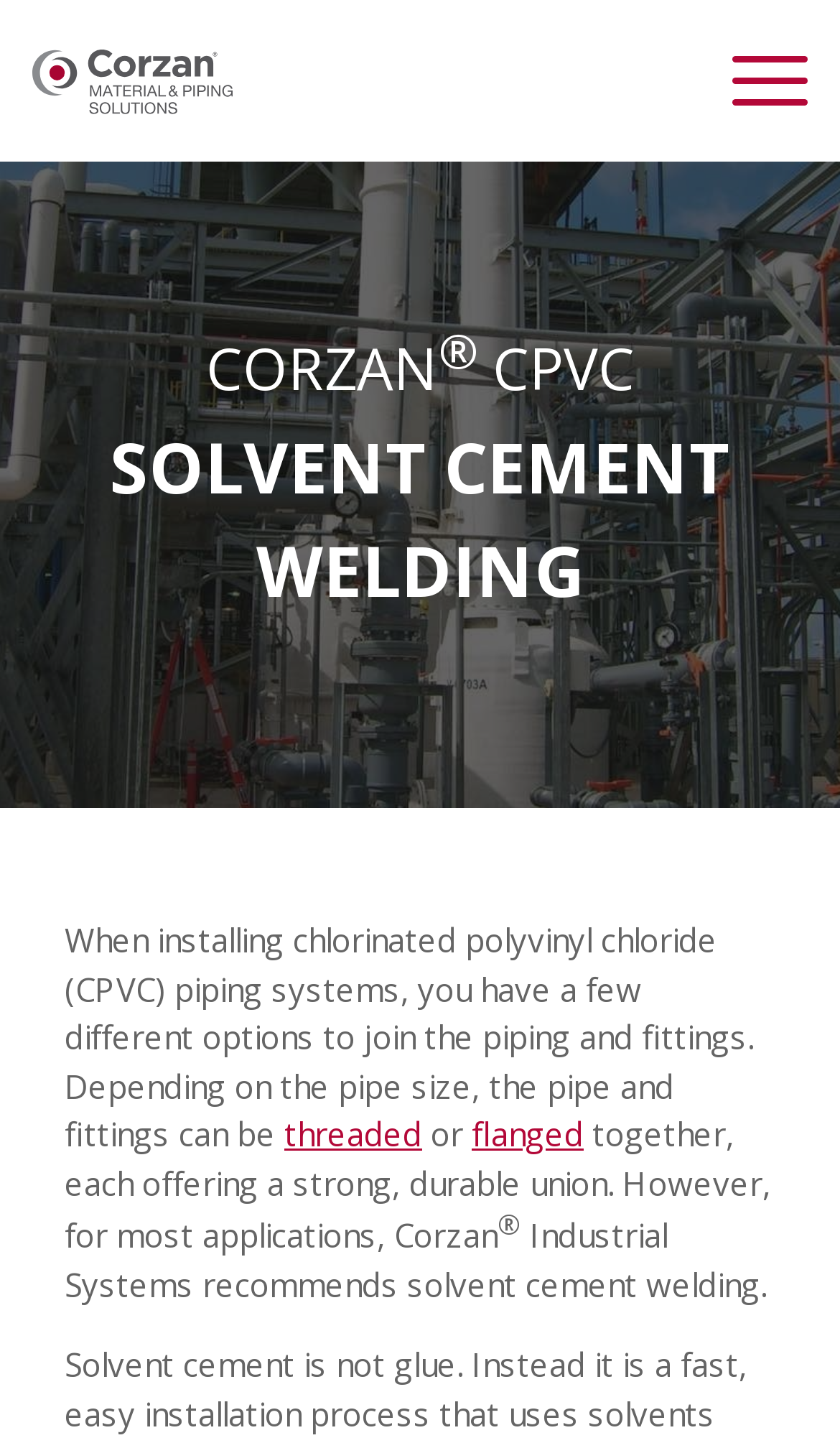Provide the bounding box coordinates of the HTML element this sentence describes: "Graz University of Technology".

None